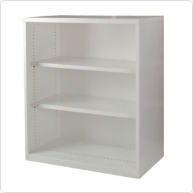Describe all significant details and elements found in the image.

This image features a stylish open bookcase, designed for versatile storage solutions. The shelving unit is white, giving it a clean and modern appearance that can fit seamlessly into various room aesthetics, whether for home, office, or retail environments. It features three spacious shelves, offering ample space for books, decorative items, or organizational bins. This type of shelving is ideal for both functional use and aesthetic appeal, allowing you to display your belongings while keeping your space tidy. The open design also promotes easy access to items, making it a practical addition to any setting.